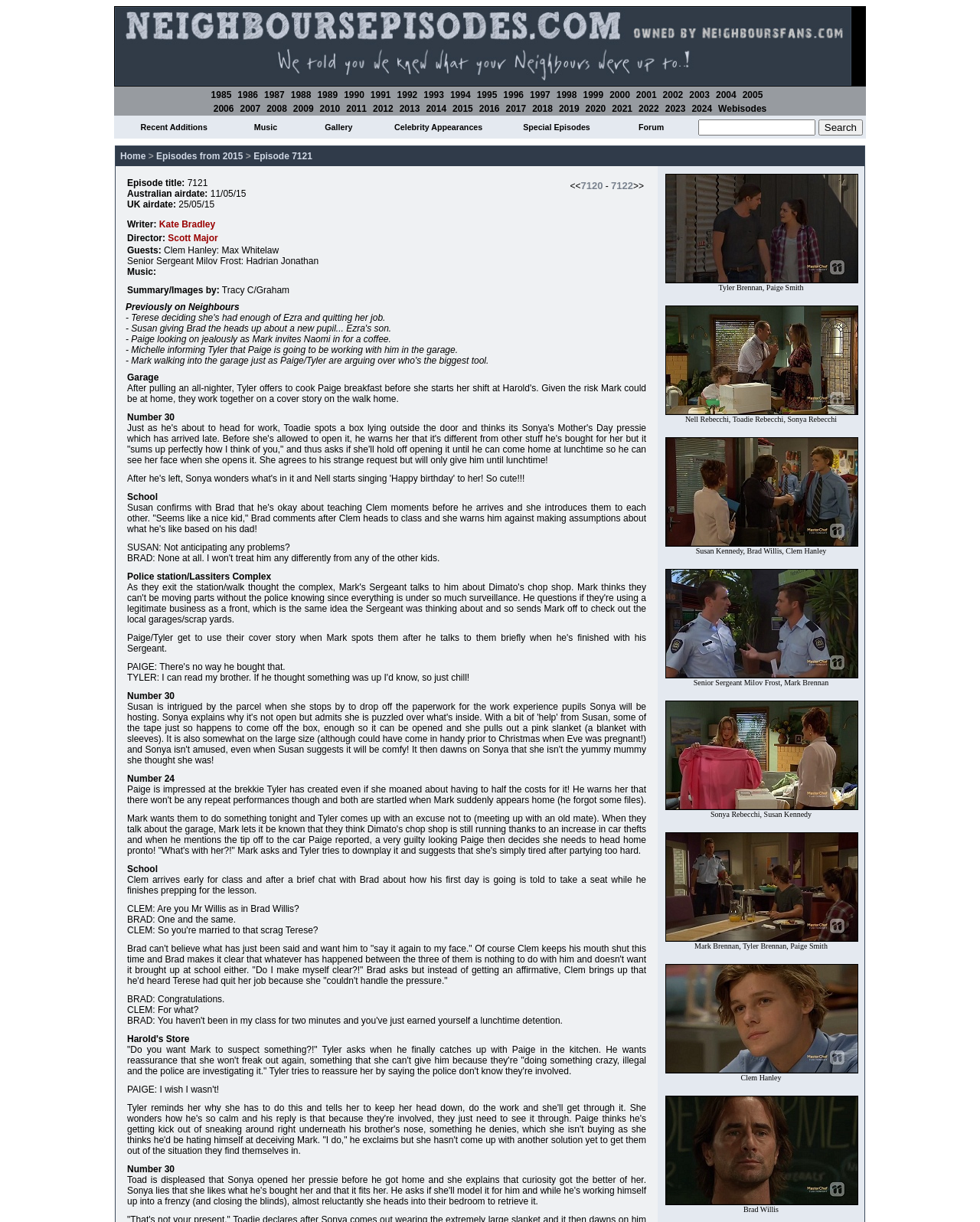Provide the bounding box coordinates for the UI element that is described by this text: "7122". The coordinates should be in the form of four float numbers between 0 and 1: [left, top, right, bottom].

[0.623, 0.147, 0.646, 0.157]